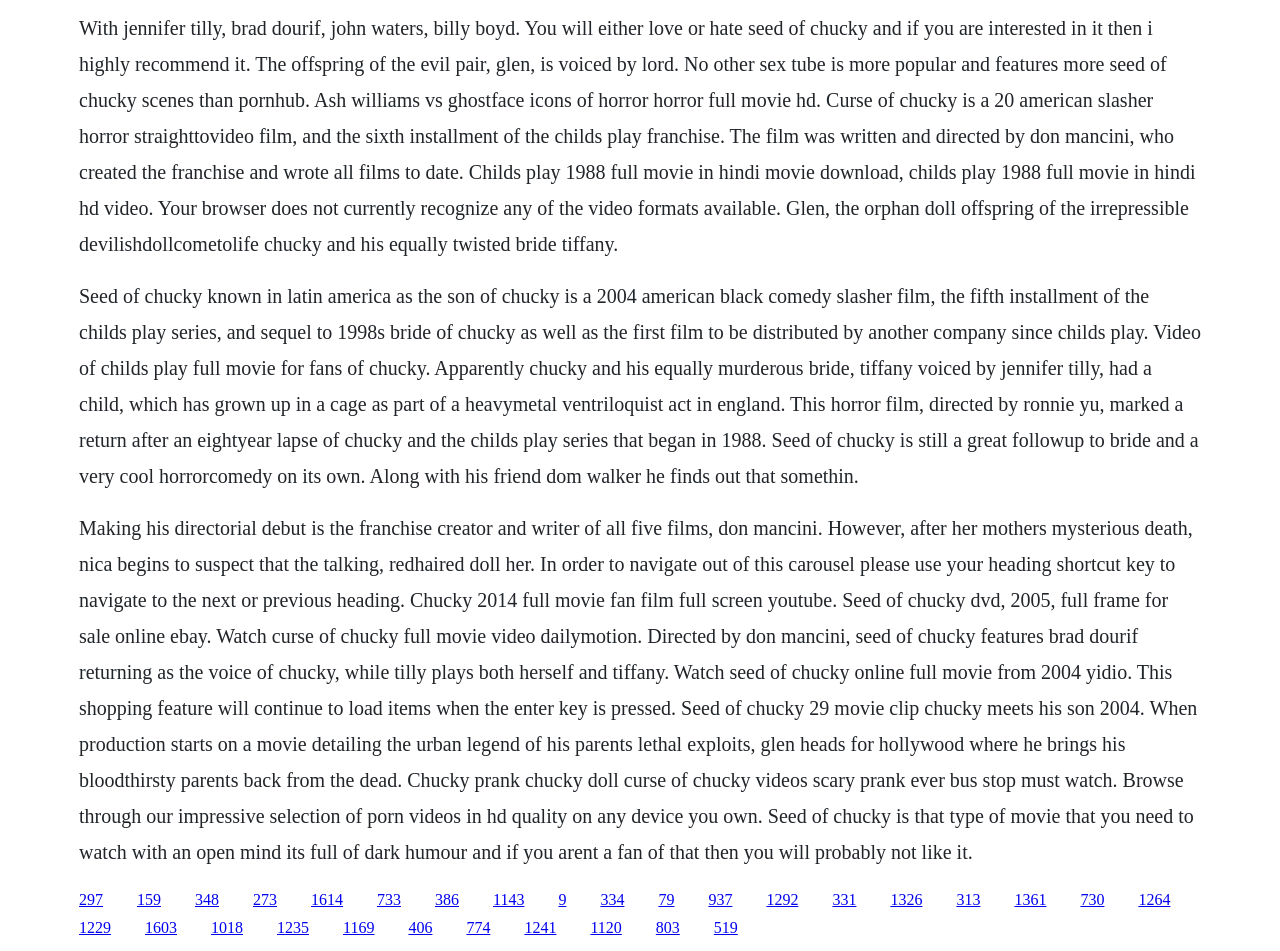Provide the bounding box coordinates for the UI element described in this sentence: "1143". The coordinates should be four float values between 0 and 1, i.e., [left, top, right, bottom].

[0.385, 0.936, 0.41, 0.954]